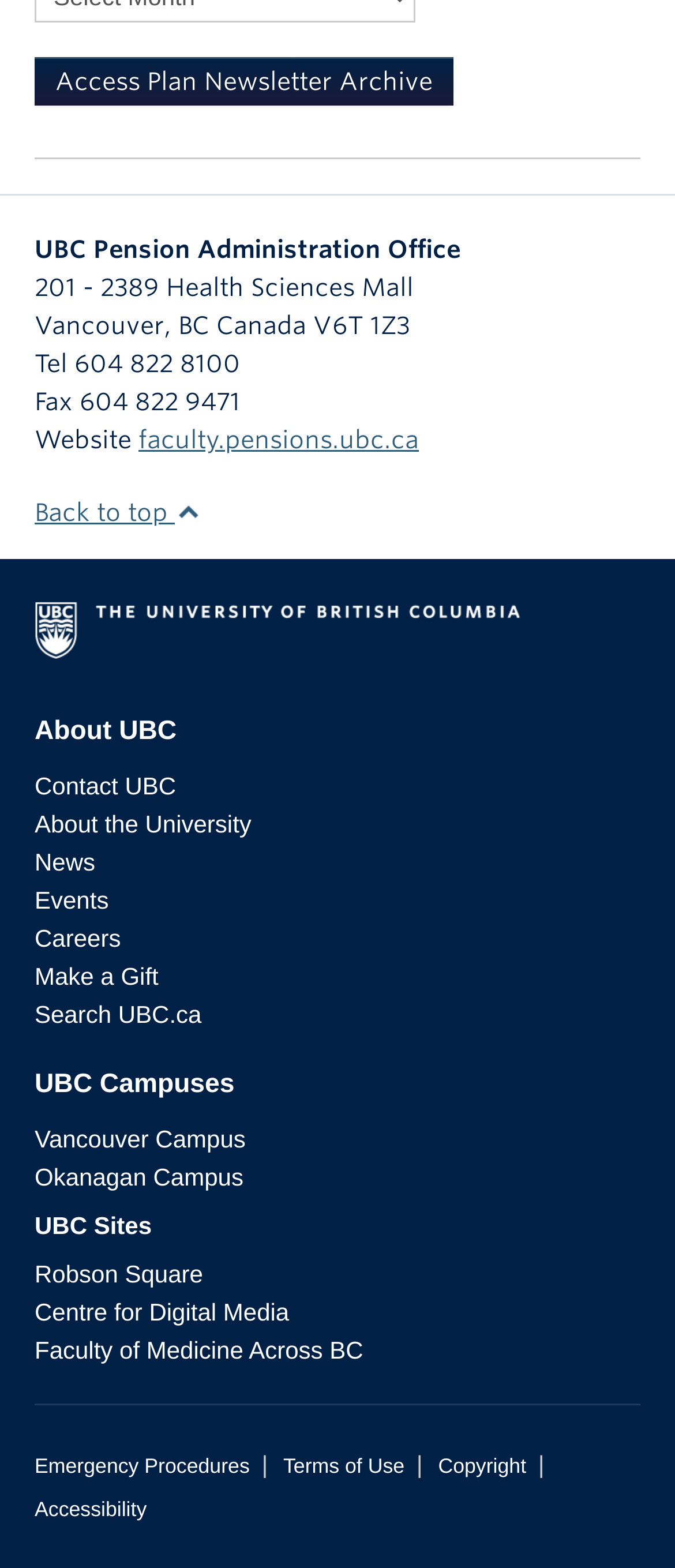Answer the question using only a single word or phrase: 
How many campuses does UBC have?

2